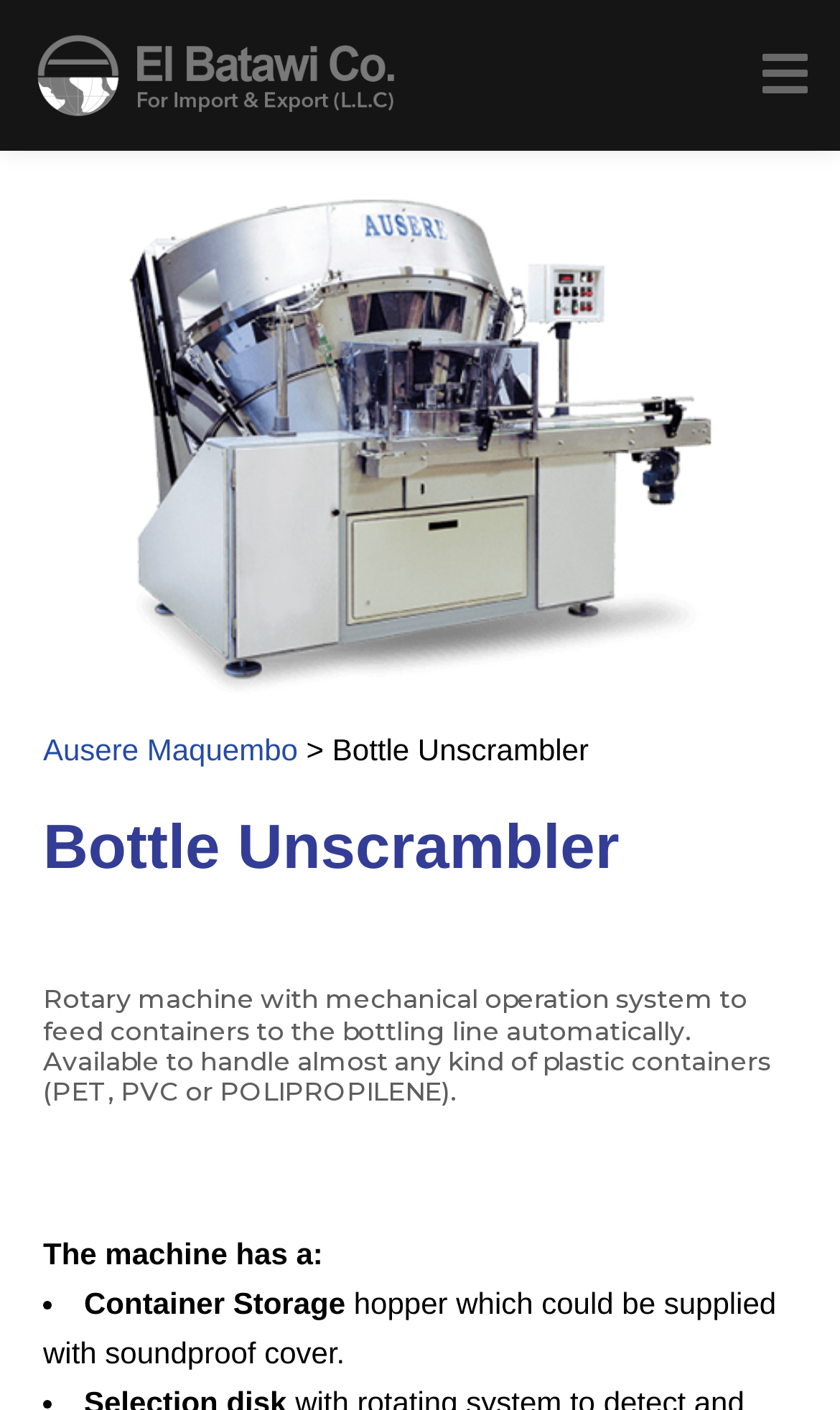What feature does the container storage hopper have?
Based on the image, give a one-word or short phrase answer.

Soundproof cover